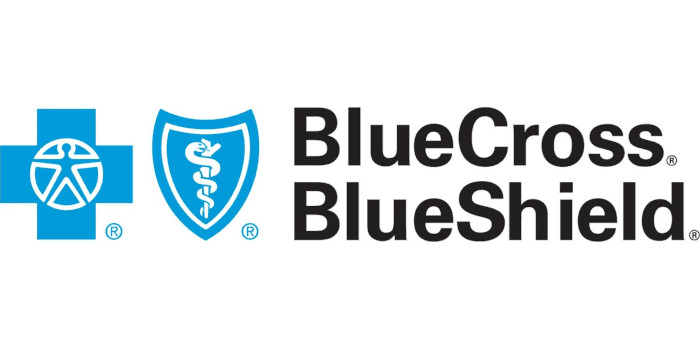Examine the image and give a thorough answer to the following question:
What is represented by the caduceus in the shield emblem?

The caduceus in the shield emblem is a symbol that represents healthcare and wellness, which is a key aspect of the organization's commitment to providing comprehensive health solutions to its customers.